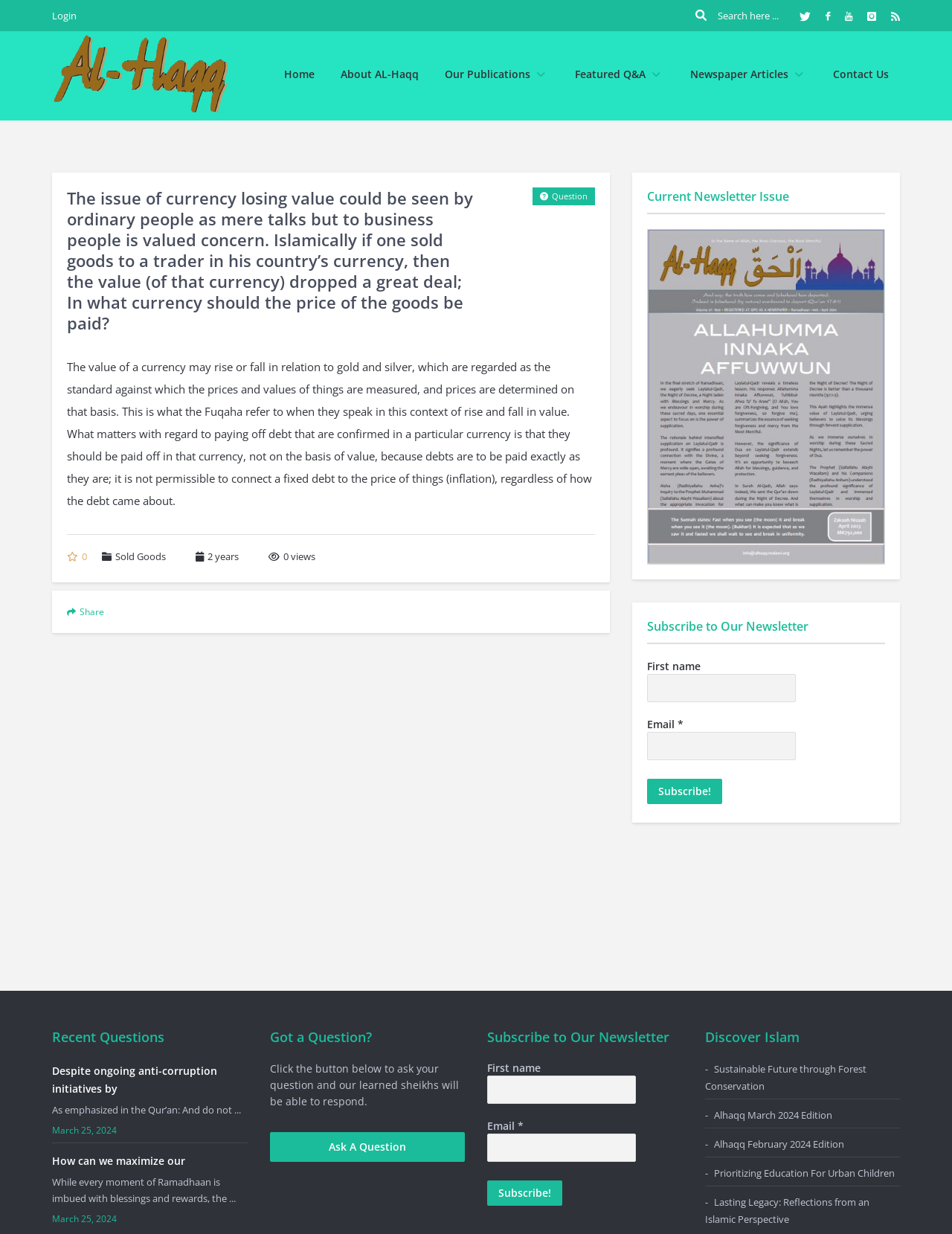Identify and provide the bounding box coordinates of the UI element described: "parent_node: Current Newsletter Issue". The coordinates should be formatted as [left, top, right, bottom], with each number being a float between 0 and 1.

[0.68, 0.315, 0.93, 0.326]